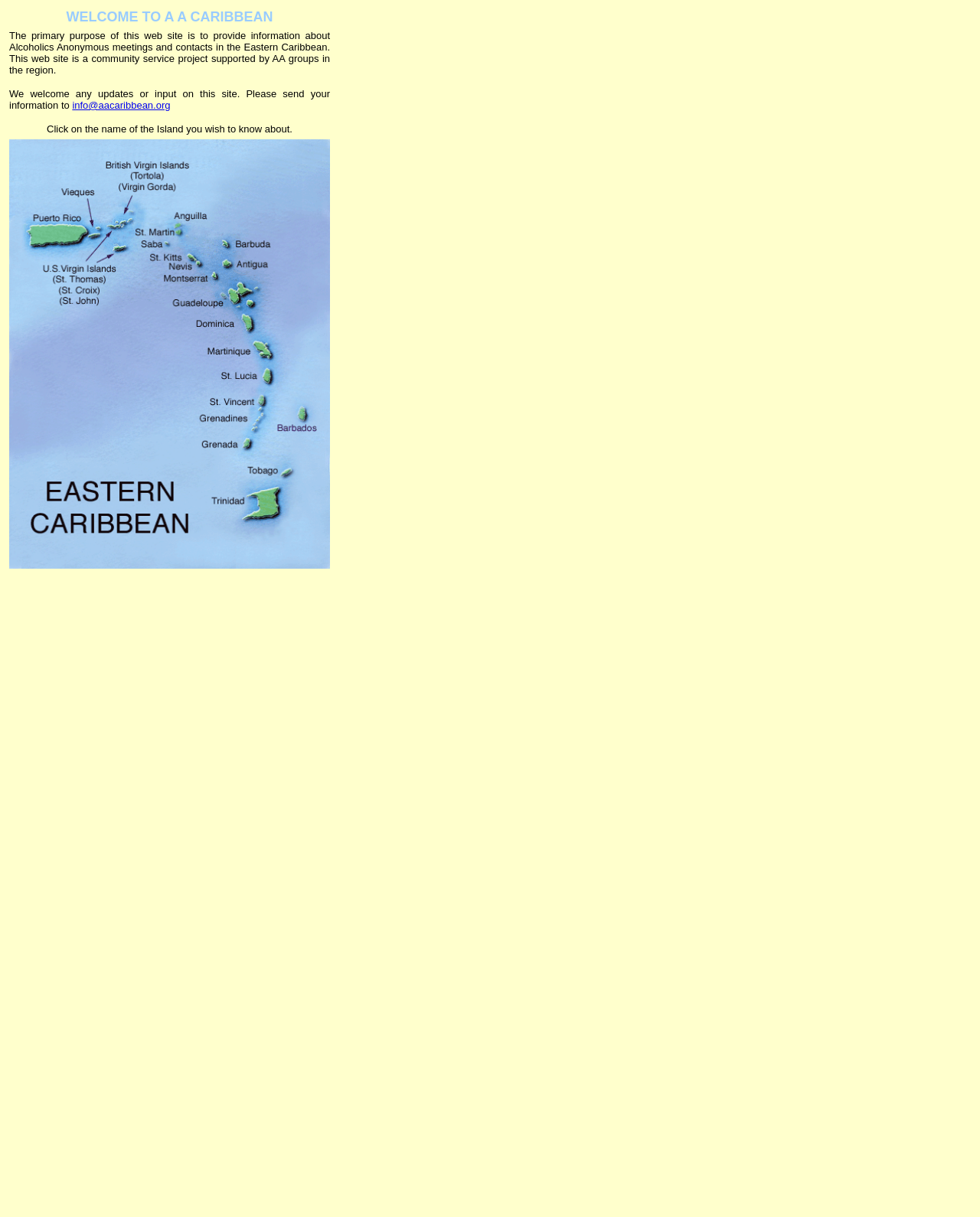Predict the bounding box of the UI element based on the description: "info@aacaribbean.org". The coordinates should be four float numbers between 0 and 1, formatted as [left, top, right, bottom].

[0.074, 0.082, 0.174, 0.091]